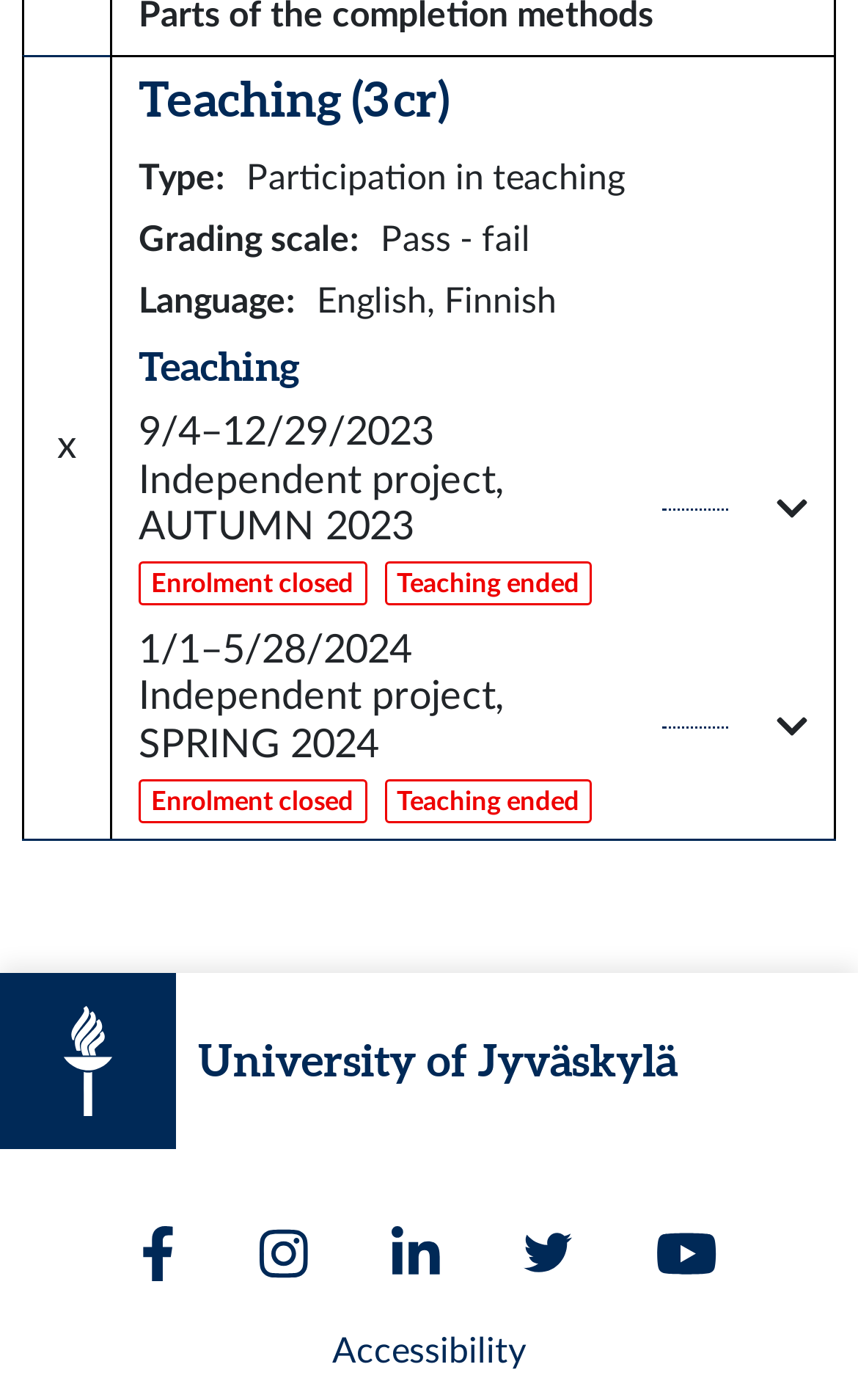Please reply to the following question with a single word or a short phrase:
What is the type of teaching?

Participation in teaching